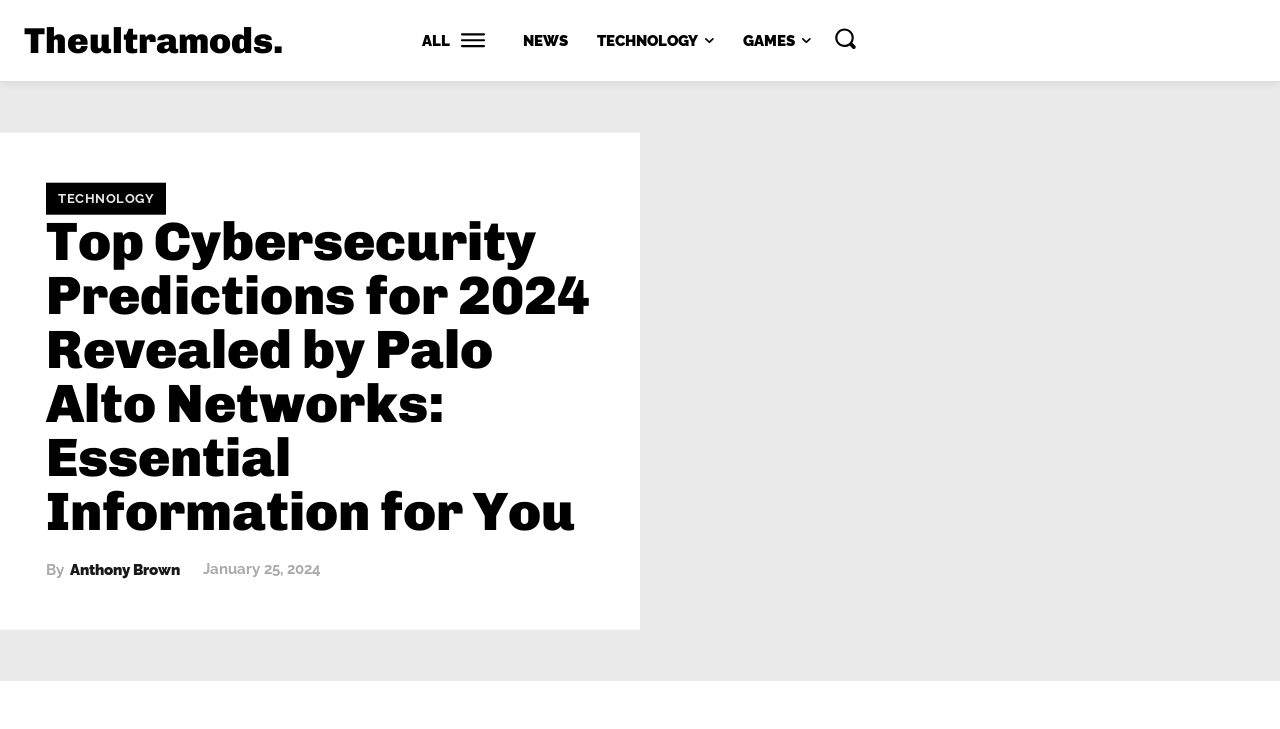Using the provided description: "Anthony Brown", find the bounding box coordinates of the corresponding UI element. The output should be four float numbers between 0 and 1, in the format [left, top, right, bottom].

[0.055, 0.771, 0.141, 0.792]